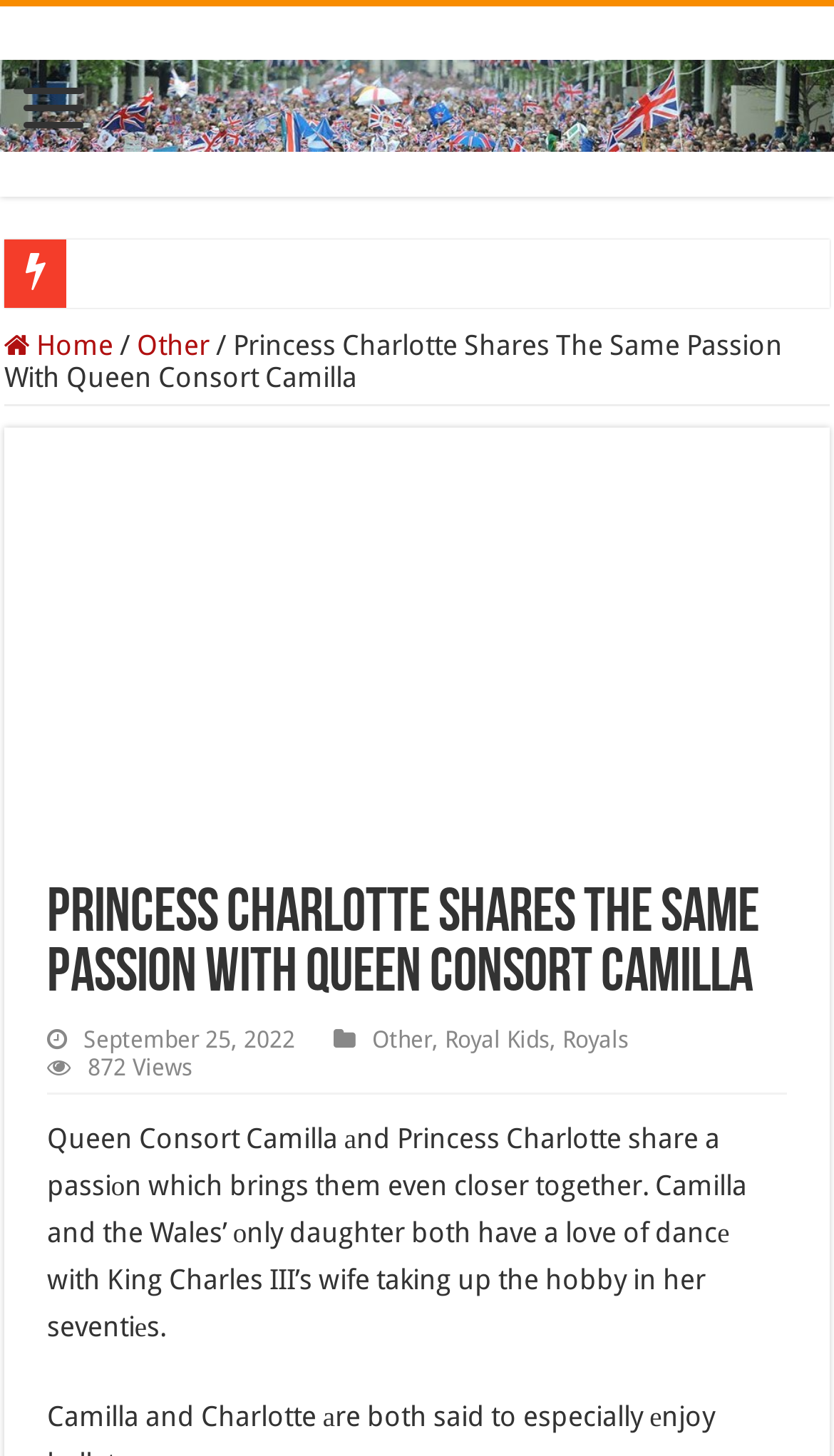Look at the image and write a detailed answer to the question: 
When was the article published?

The publication date of the article is mentioned in the webpage content as September 25, 2022.